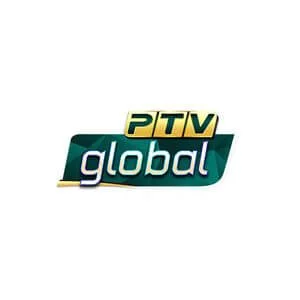What are the dominant colors of the logo?
Using the image, give a concise answer in the form of a single word or short phrase.

Turquoise and gold